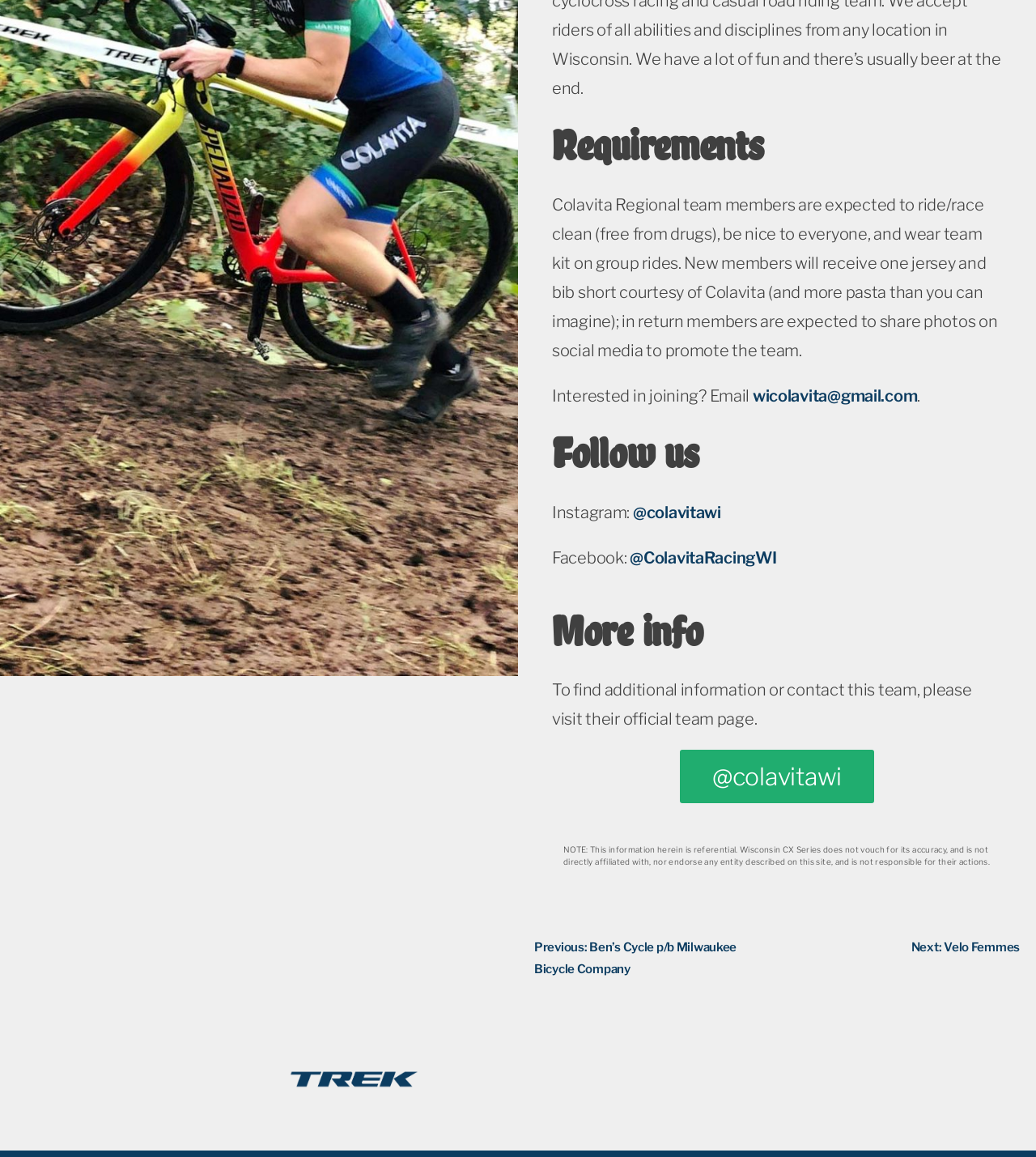Locate the bounding box of the UI element defined by this description: "Next: Velo Femmes". The coordinates should be given as four float numbers between 0 and 1, formatted as [left, top, right, bottom].

[0.879, 0.812, 0.984, 0.825]